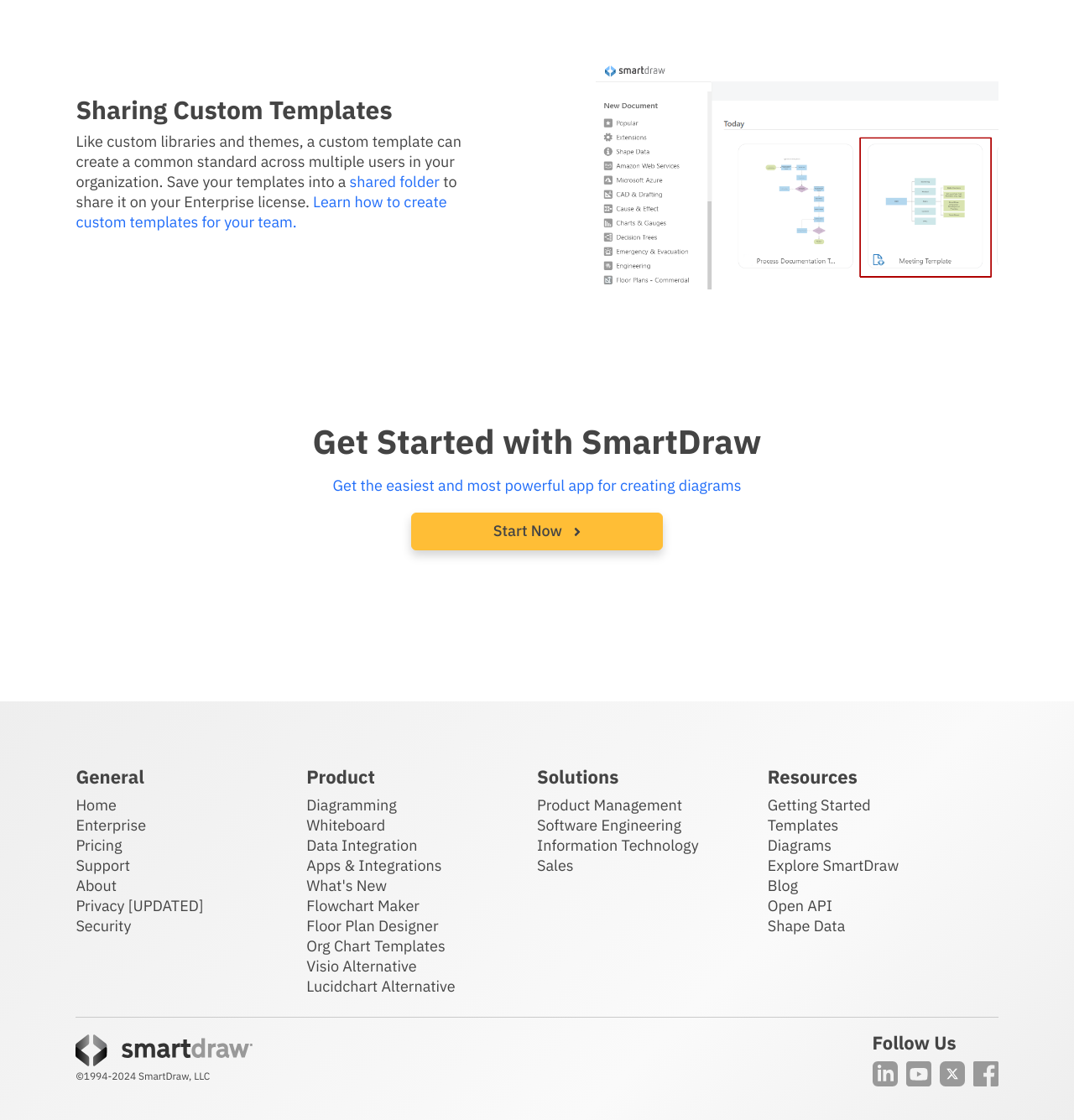Identify the bounding box for the described UI element. Provide the coordinates in (top-left x, top-left y, bottom-right x, bottom-right y) format with values ranging from 0 to 1: Facebook Icon

[0.906, 0.947, 0.929, 0.97]